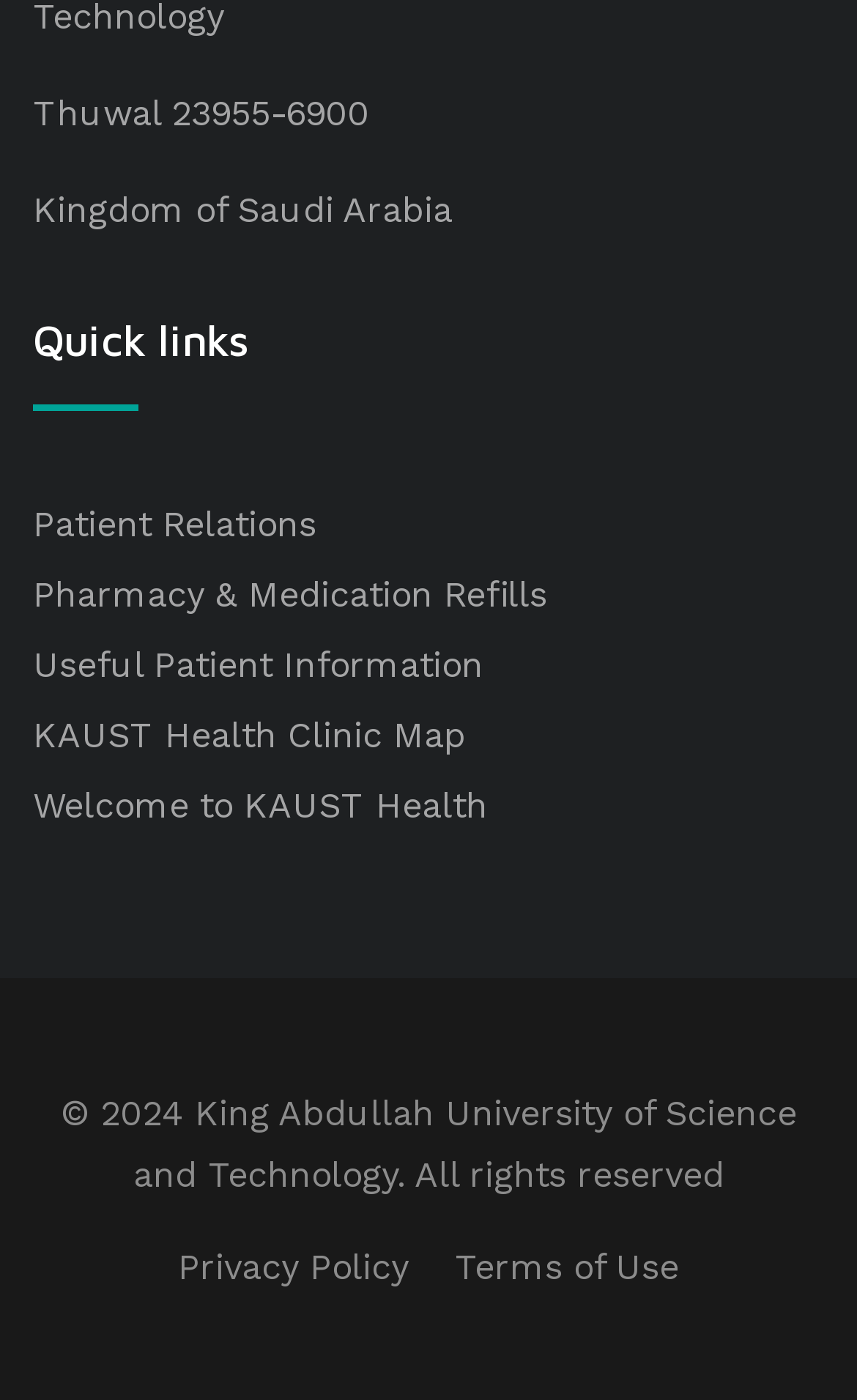What is the address of KAUST Health?
Please respond to the question with as much detail as possible.

The address of KAUST Health can be found at the top of the webpage, where it is written as 'Thuwal 23955-6900'.